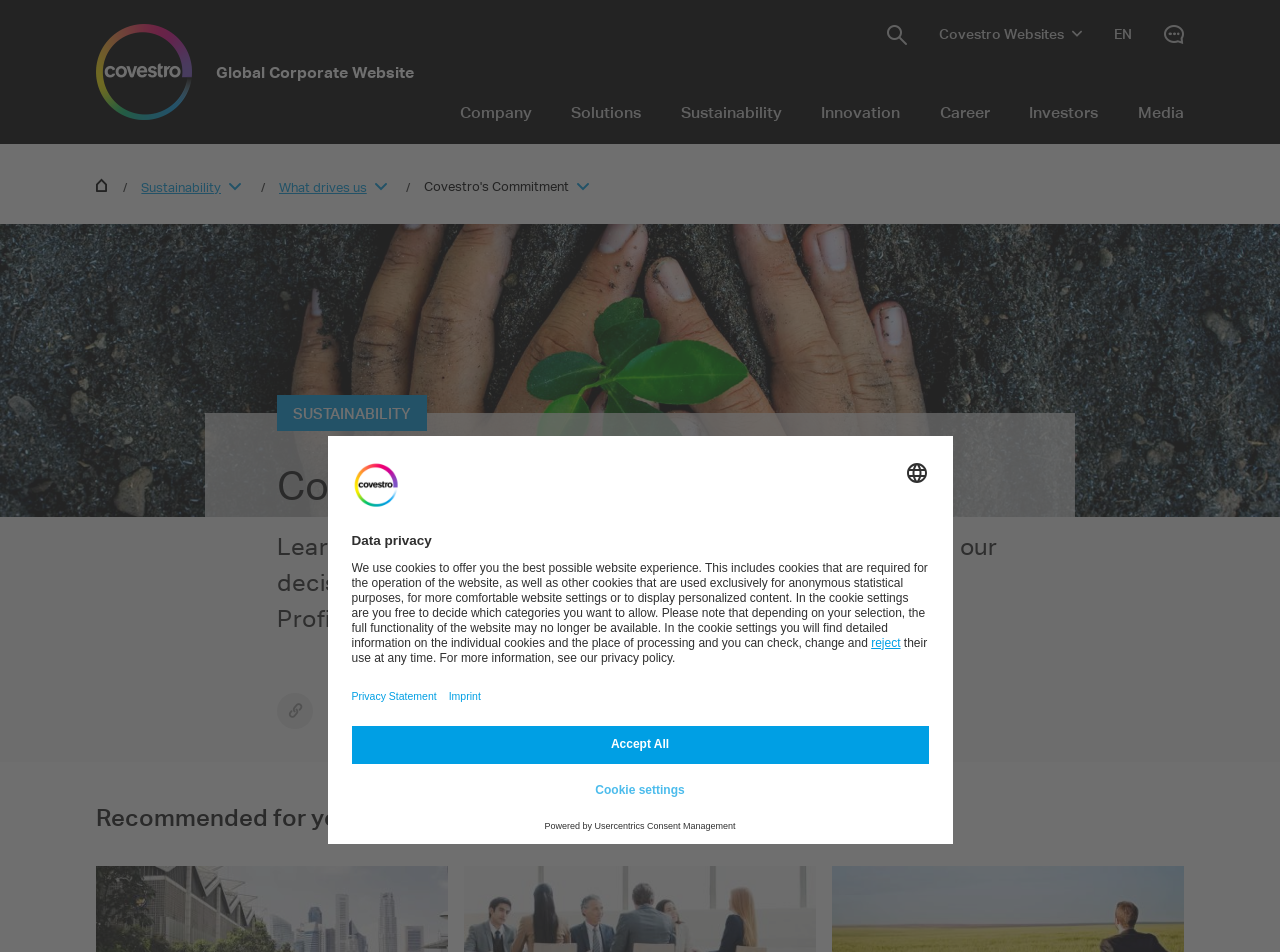Determine the bounding box coordinates for the clickable element required to fulfill the instruction: "Select language". Provide the coordinates as four float numbers between 0 and 1, i.e., [left, top, right, bottom].

[0.707, 0.484, 0.725, 0.51]